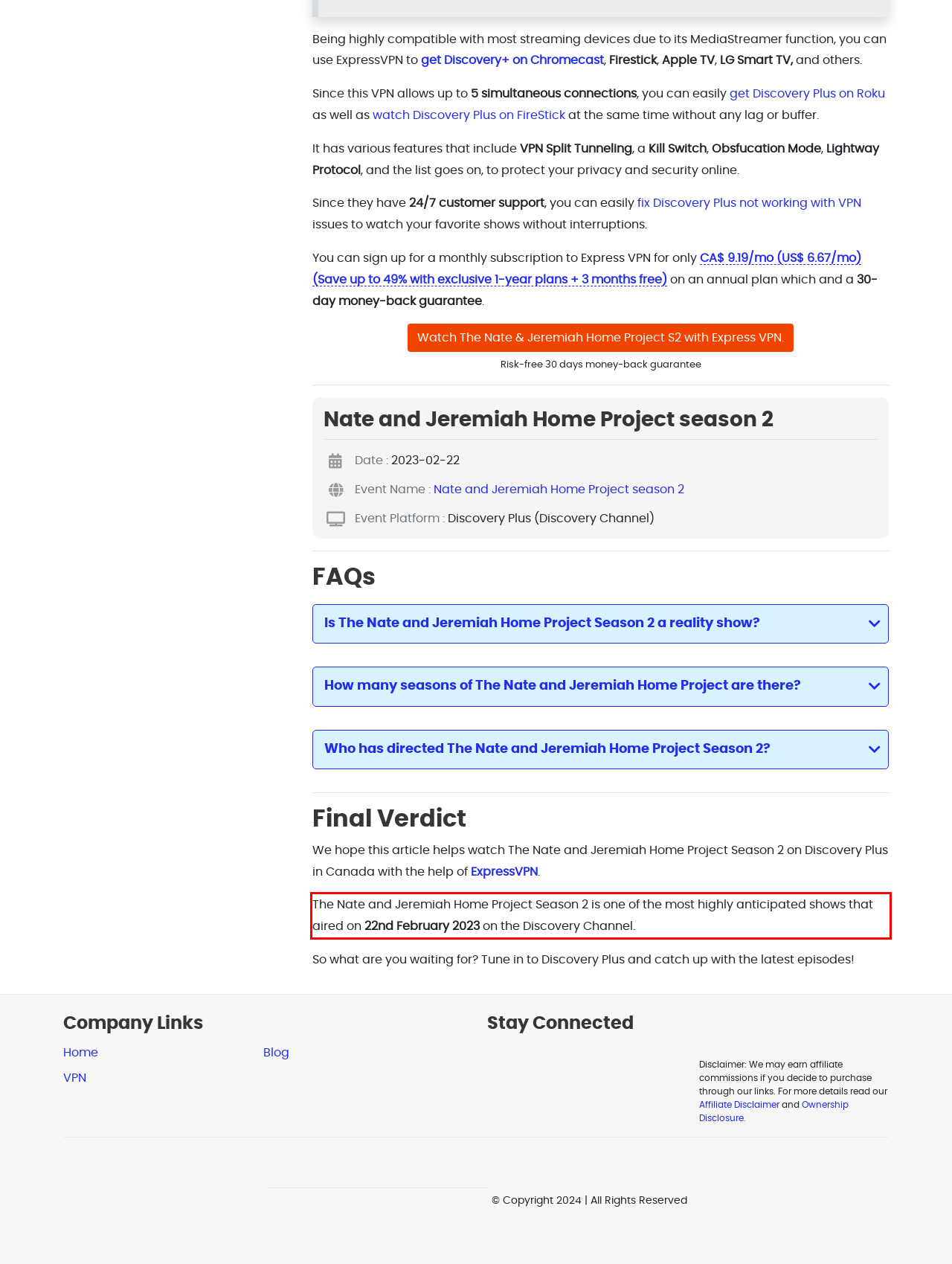Your task is to recognize and extract the text content from the UI element enclosed in the red bounding box on the webpage screenshot.

The Nate and Jeremiah Home Project Season 2 is one of the most highly anticipated shows that aired on 22nd February 2023 on the Discovery Channel.